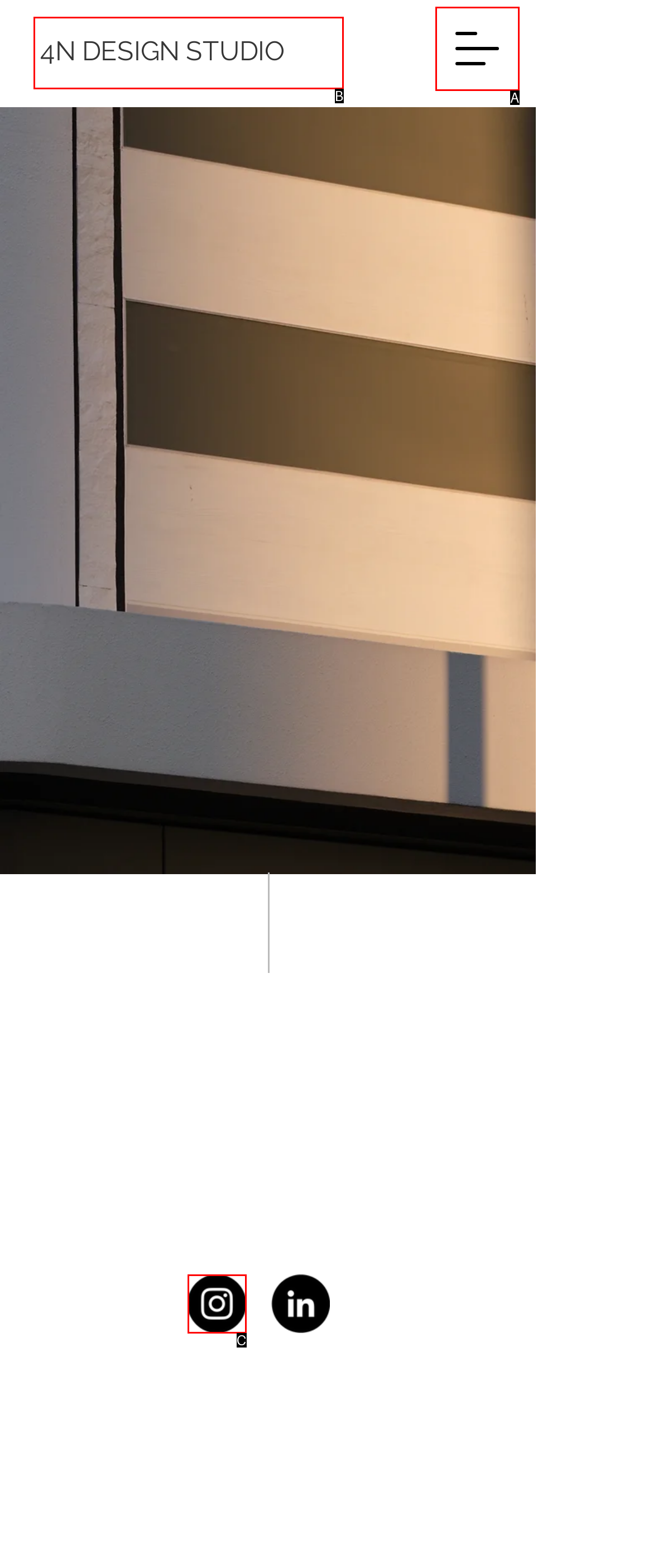Refer to the element description: 4N DESIGN STUDIO and identify the matching HTML element. State your answer with the appropriate letter.

B